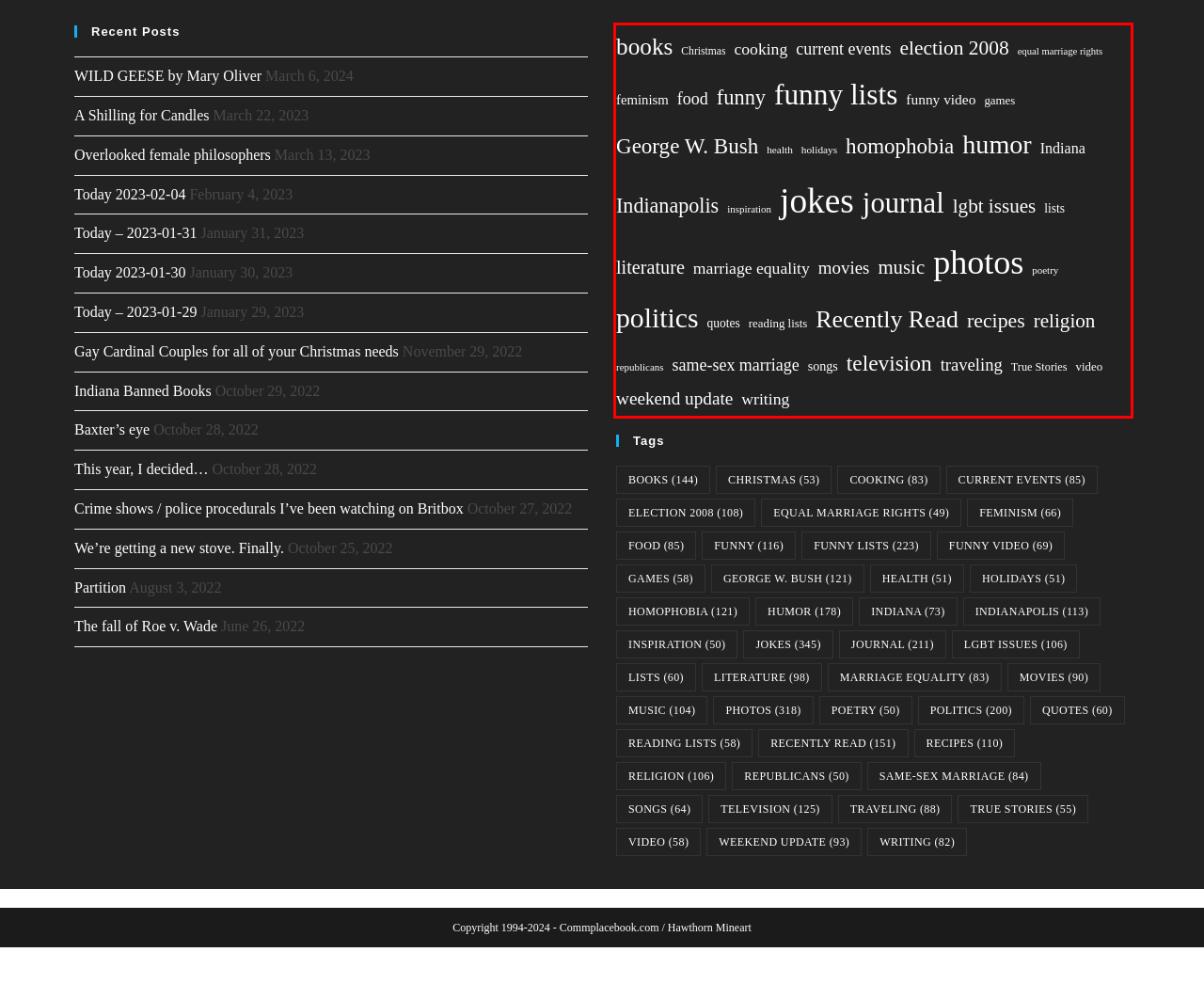You are provided with a screenshot of a webpage that includes a red bounding box. Extract and generate the text content found within the red bounding box.

books Christmas cooking current events election 2008 equal marriage rights feminism food funny funny lists funny video games George W. Bush health holidays homophobia humor Indiana Indianapolis inspiration jokes journal lgbt issues lists literature marriage equality movies music photos poetry politics quotes reading lists Recently Read recipes religion republicans same-sex marriage songs television traveling True Stories video weekend update writing